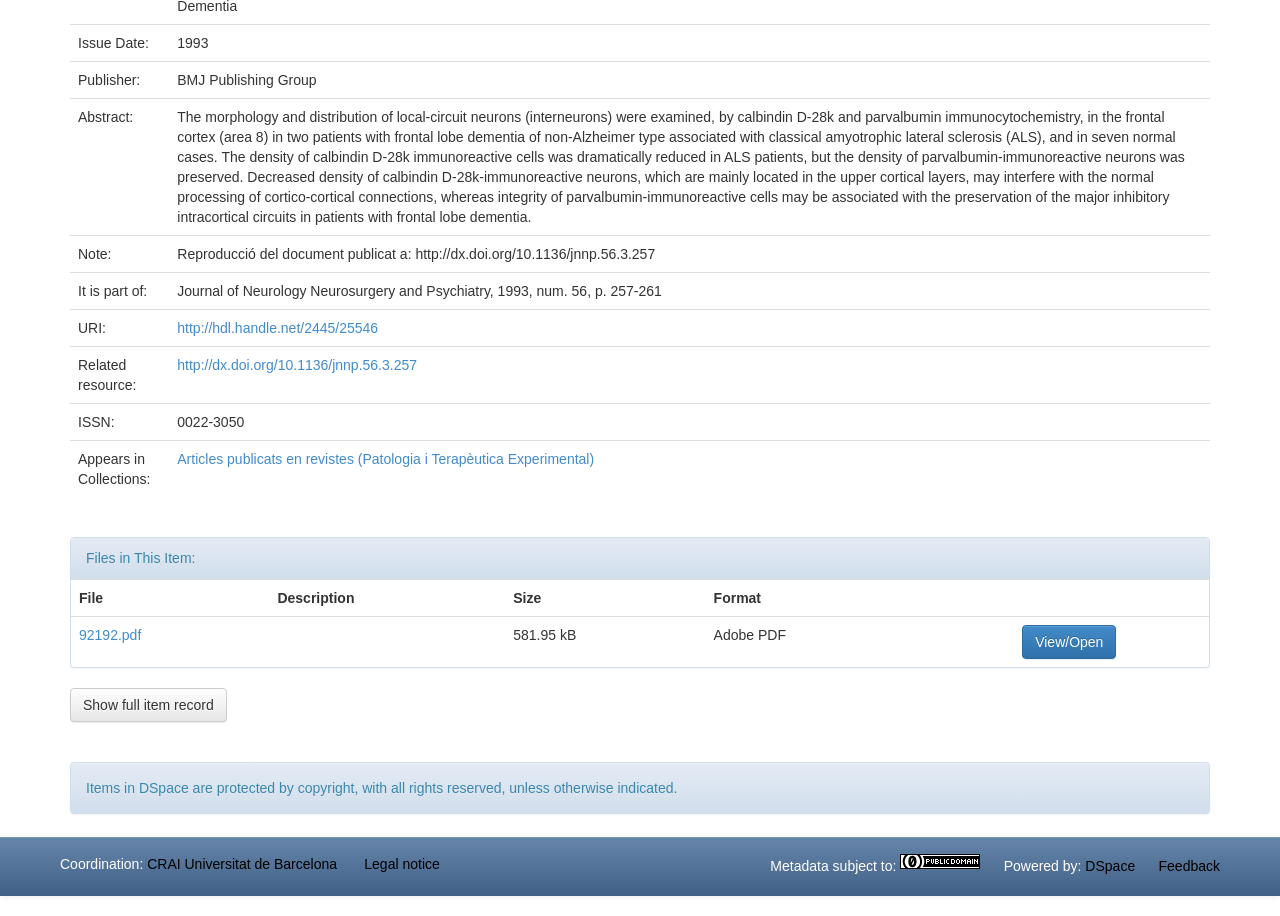Extract the bounding box coordinates for the HTML element that matches this description: "For Tutors". The coordinates should be four float numbers between 0 and 1, i.e., [left, top, right, bottom].

None